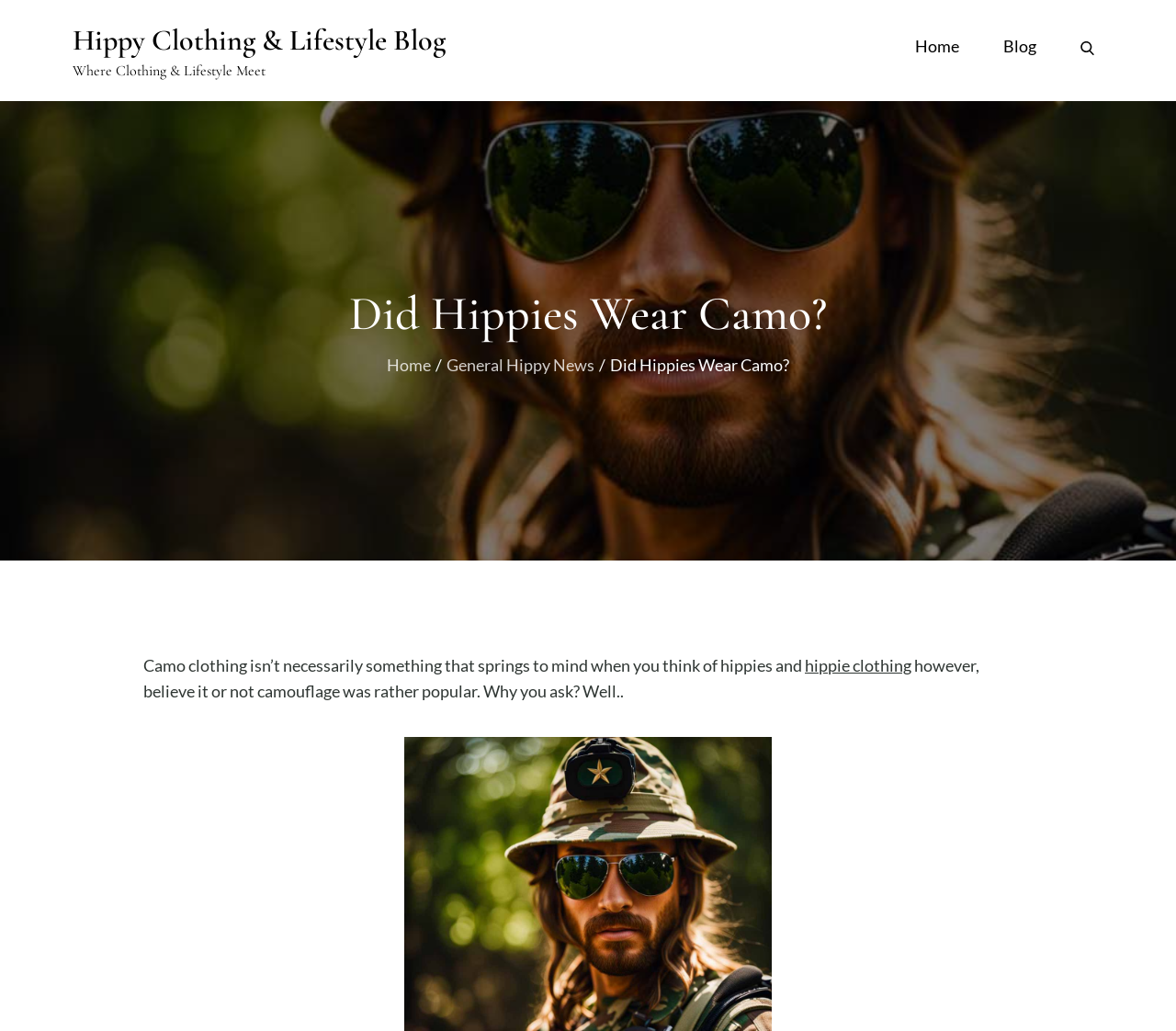How many paragraphs are in the article?
Respond to the question with a well-detailed and thorough answer.

The article can be found below the main heading and breadcrumbs navigation. It consists of three paragraphs of text, which can be identified by examining the static text elements and their bounding box coordinates.